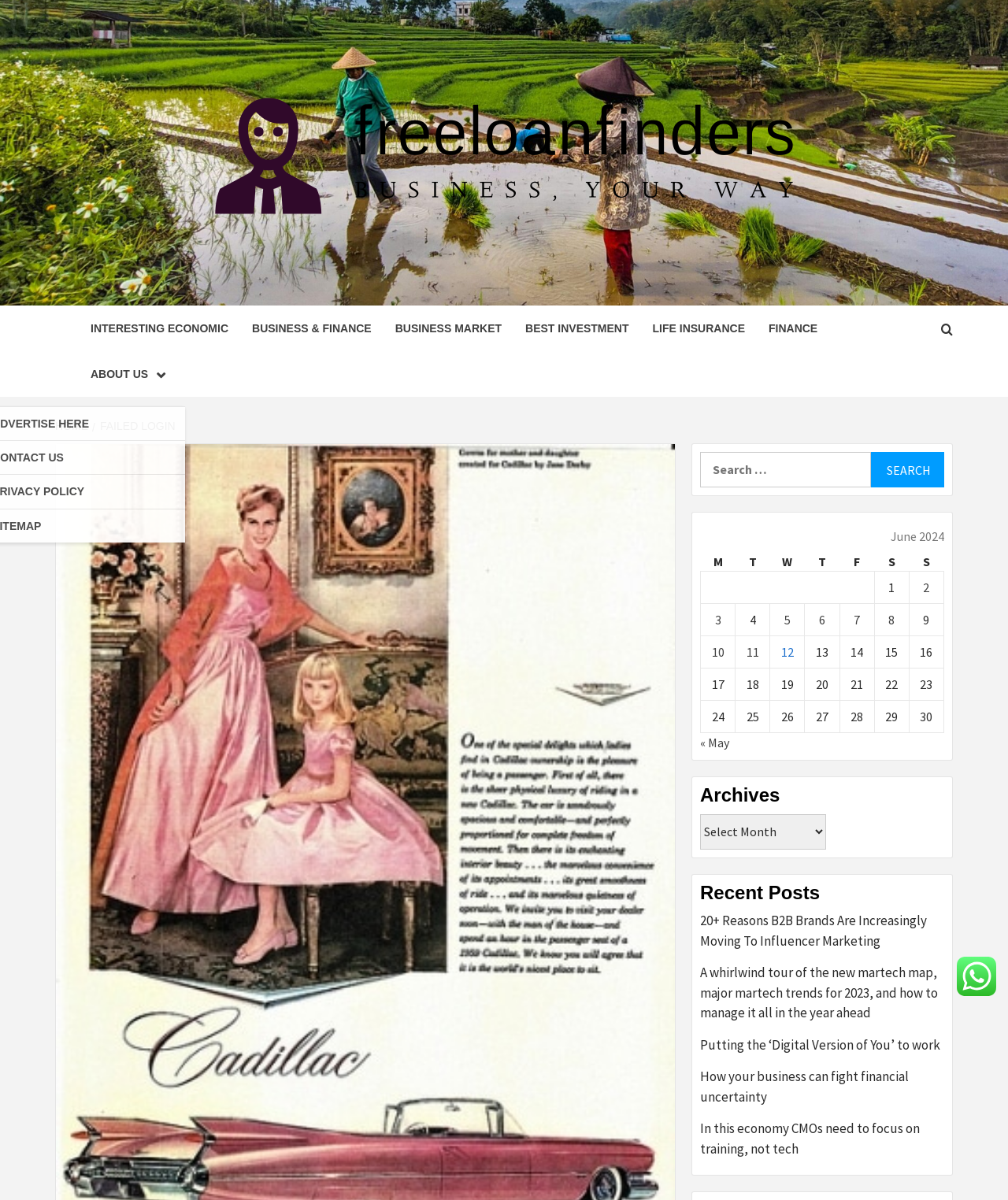Determine the bounding box coordinates of the region to click in order to accomplish the following instruction: "Select an archive". Provide the coordinates as four float numbers between 0 and 1, specifically [left, top, right, bottom].

[0.695, 0.678, 0.82, 0.708]